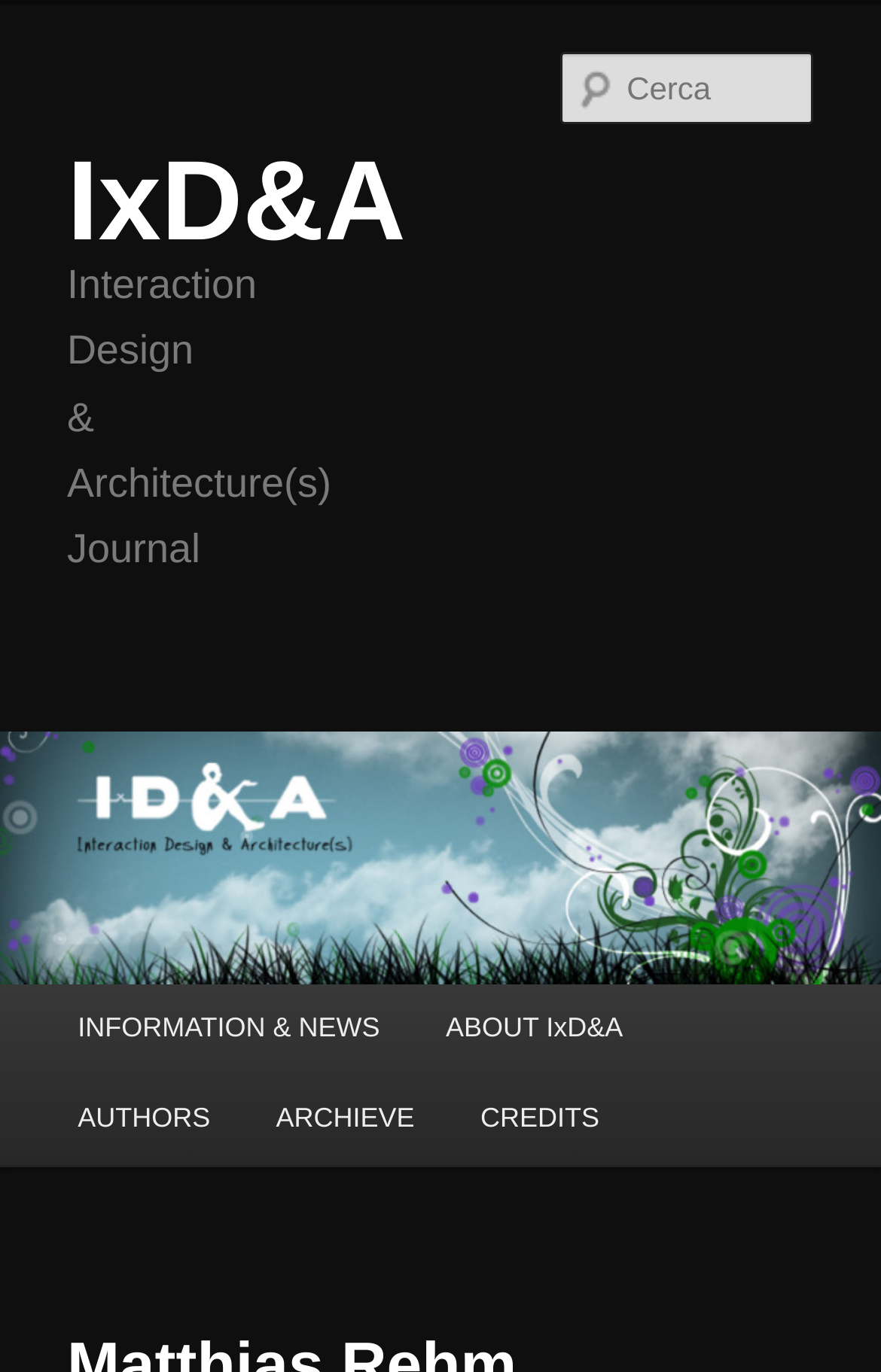What is the position of the search textbox?
Your answer should be a single word or phrase derived from the screenshot.

Top-right